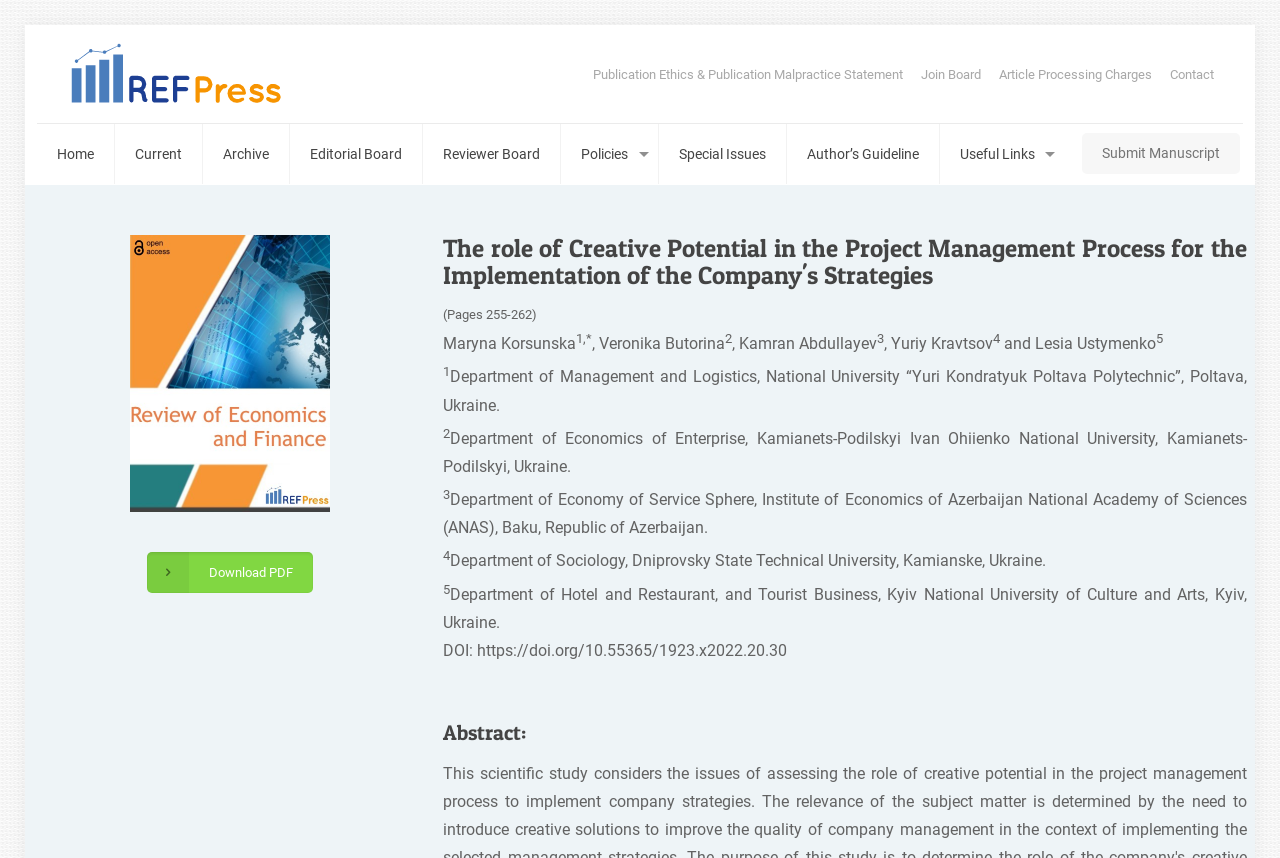From the webpage screenshot, predict the bounding box coordinates (top-left x, top-left y, bottom-right x, bottom-right y) for the UI element described here: Useful Links

[0.735, 0.145, 0.832, 0.214]